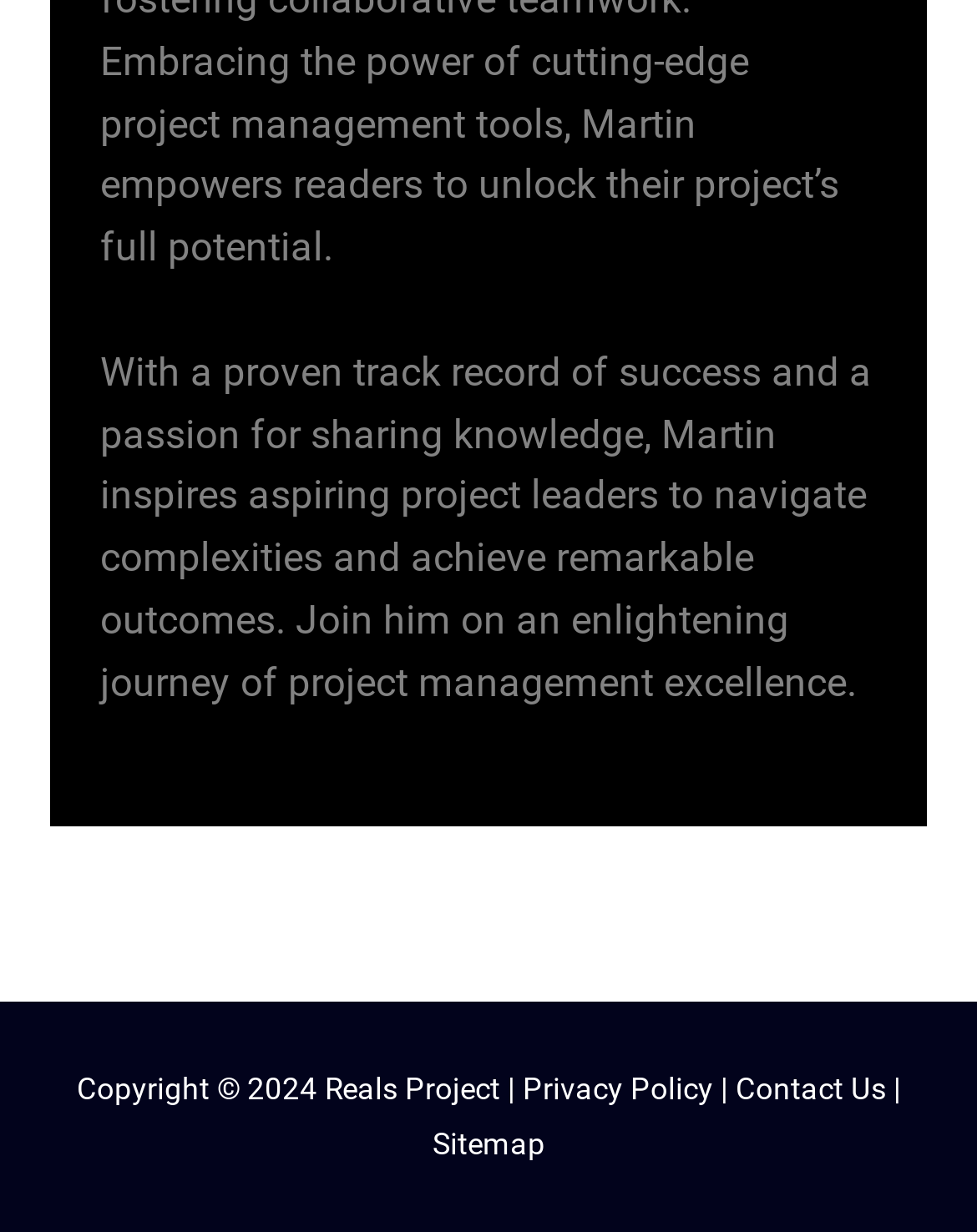What is the position of the 'Contact Us' link?
Using the visual information, reply with a single word or short phrase.

Bottom right